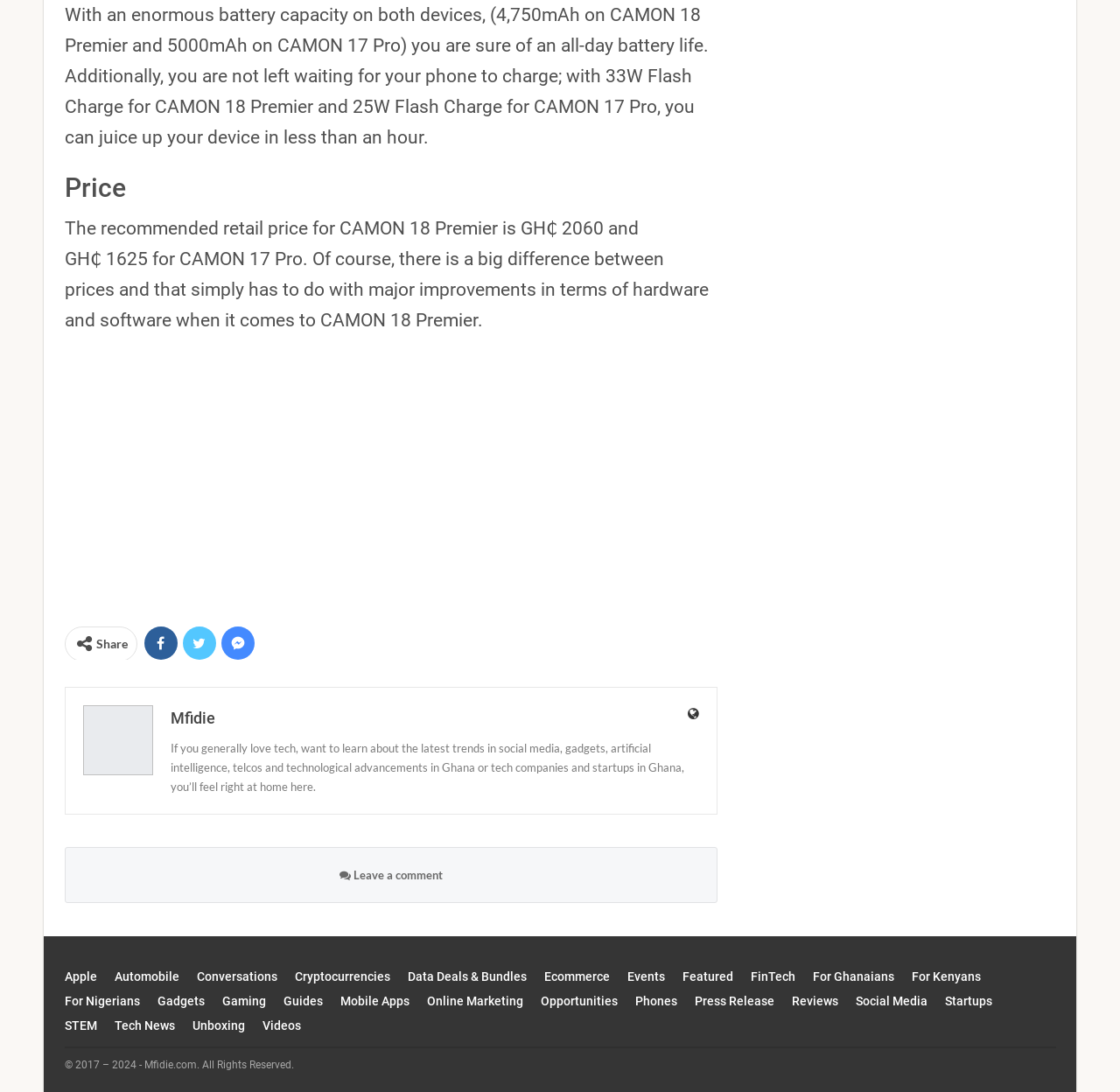Provide the bounding box coordinates of the section that needs to be clicked to accomplish the following instruction: "Visit Mfidie."

[0.152, 0.649, 0.192, 0.666]